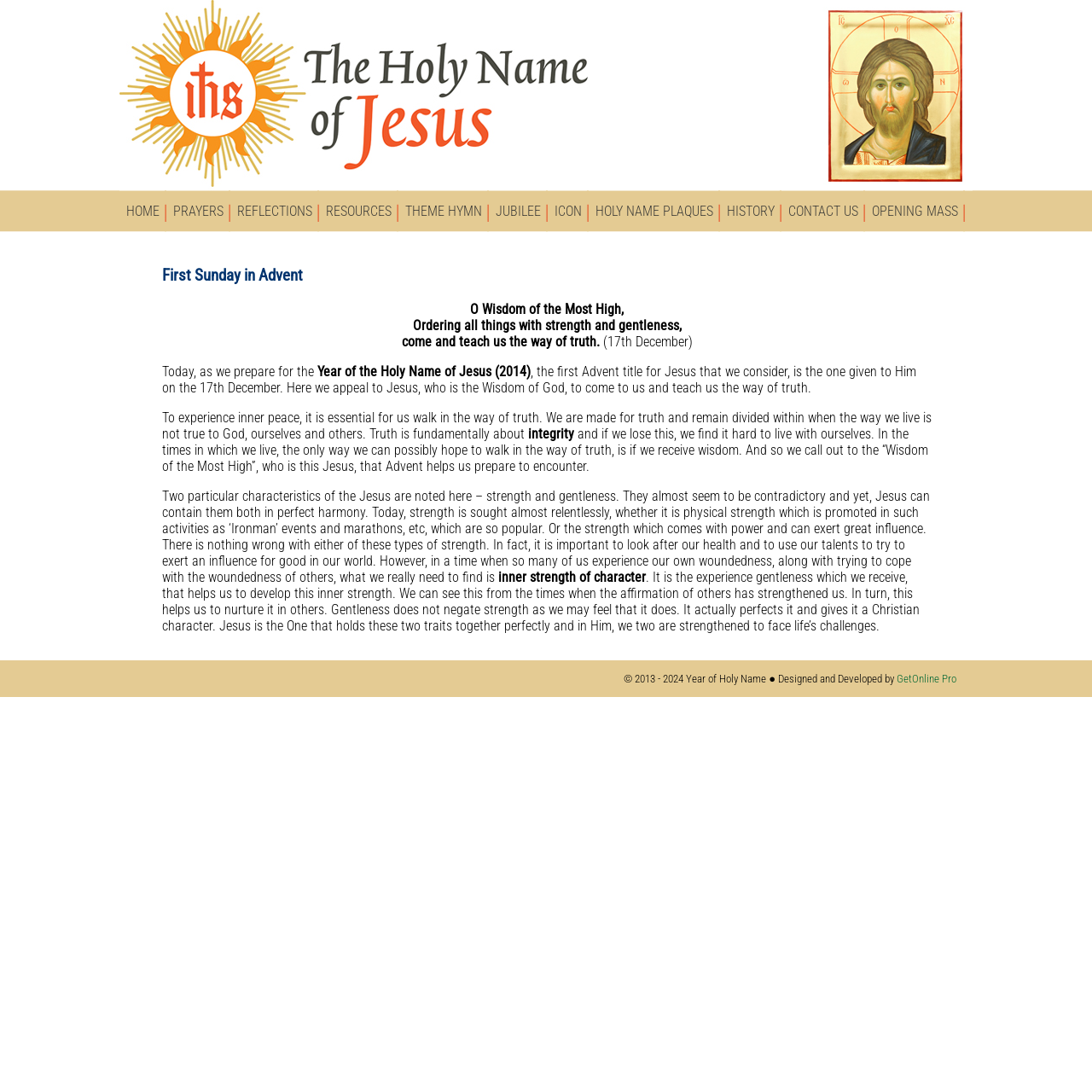Please identify the bounding box coordinates of the element I need to click to follow this instruction: "Click the HOME link".

[0.109, 0.174, 0.152, 0.212]